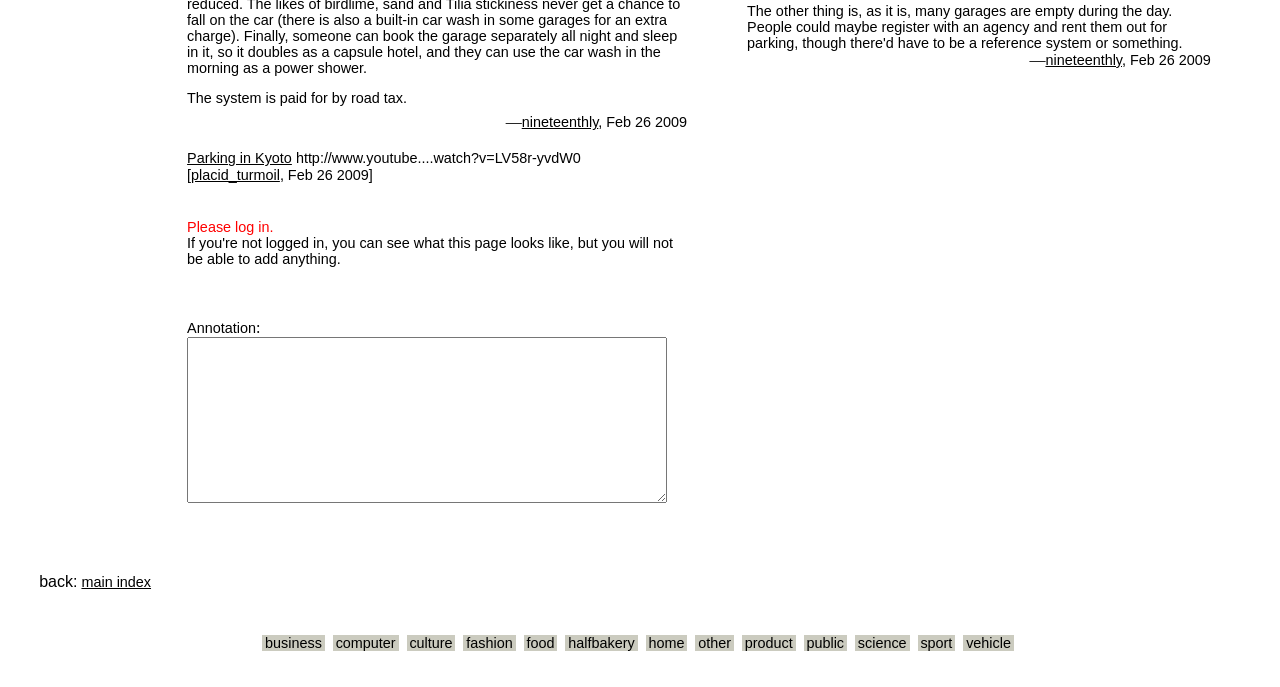Provide the bounding box coordinates of the HTML element described by the text: "Parking in Kyoto".

[0.146, 0.219, 0.228, 0.242]